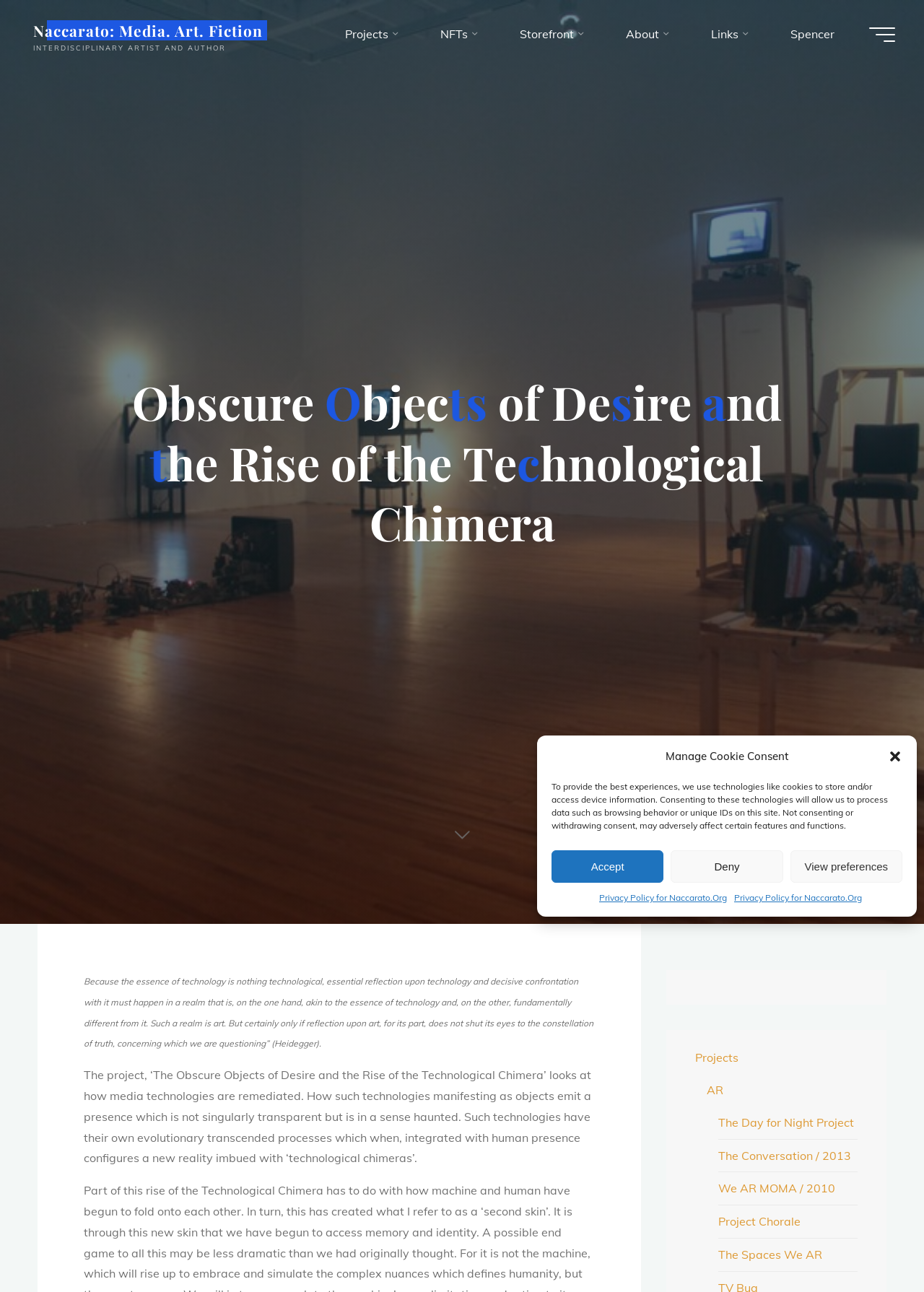Please give the bounding box coordinates of the area that should be clicked to fulfill the following instruction: "Enter a comment". The coordinates should be in the format of four float numbers from 0 to 1, i.e., [left, top, right, bottom].

None